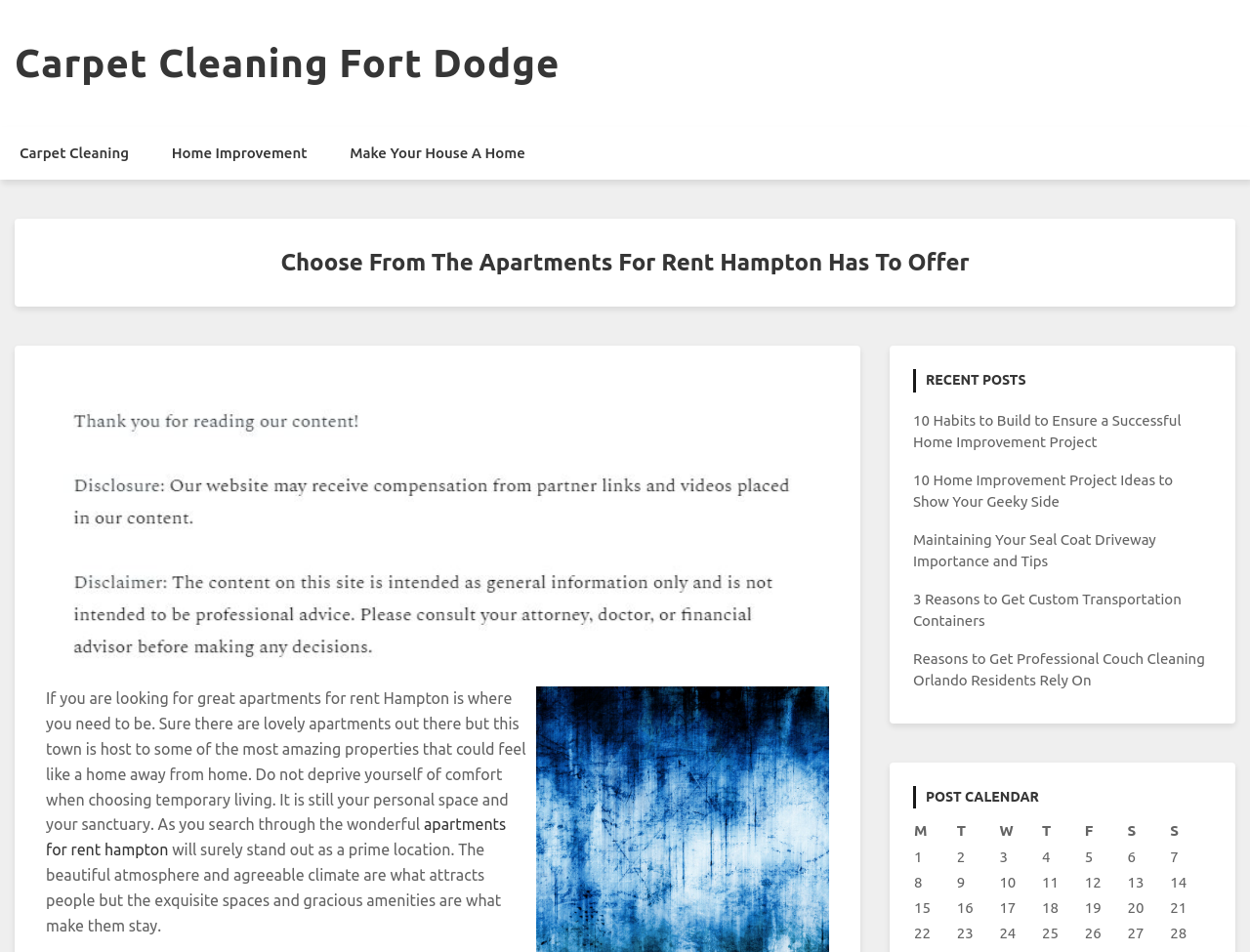Please find the bounding box coordinates of the element that must be clicked to perform the given instruction: "Click on 'Carpet Cleaning Fort Dodge'". The coordinates should be four float numbers from 0 to 1, i.e., [left, top, right, bottom].

[0.012, 0.043, 0.448, 0.089]